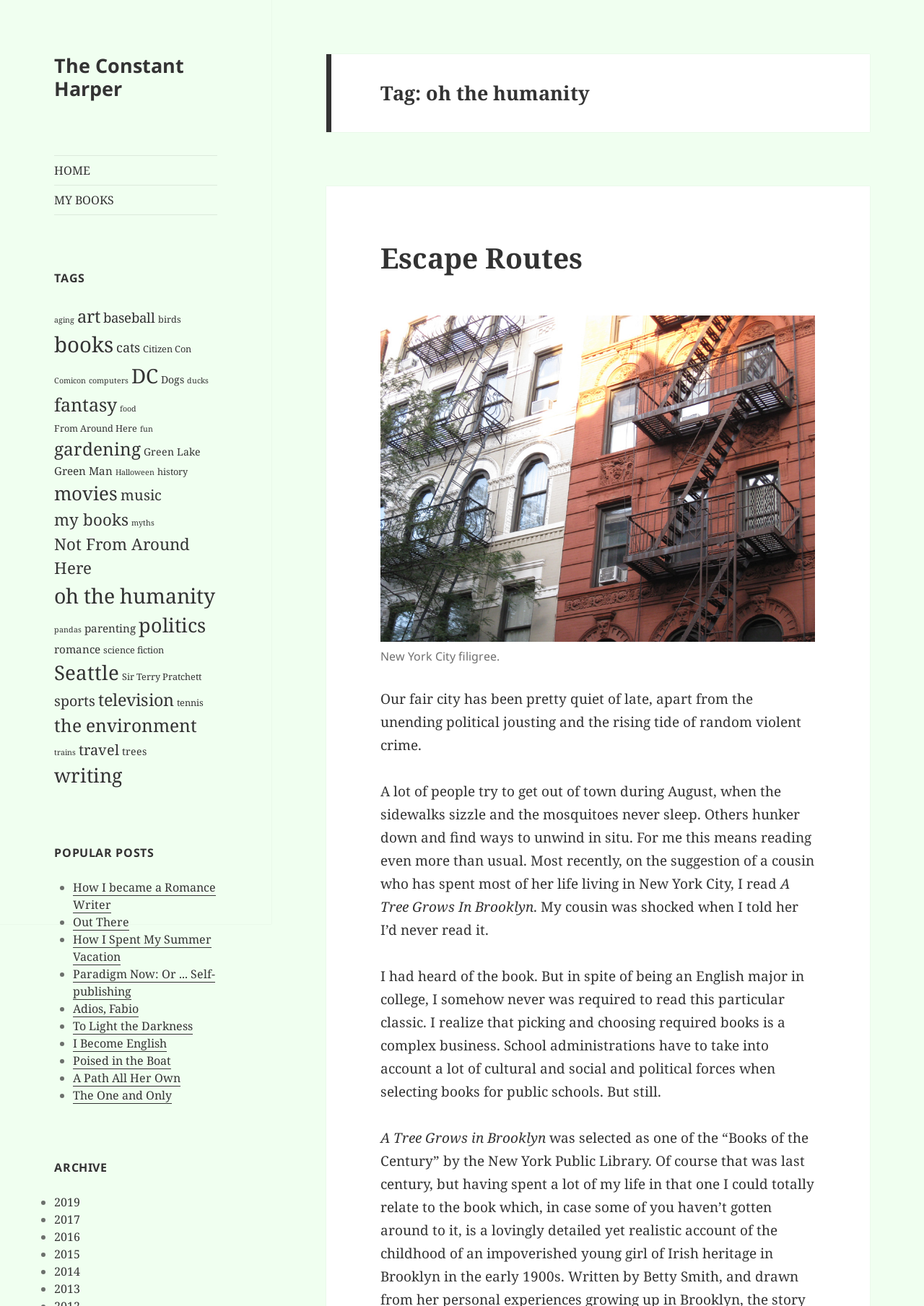What is the category of the post 'To Light the Darkness'?
Can you provide an in-depth and detailed response to the question?

The post 'To Light the Darkness' is listed under the 'POPULAR POSTS' section, but its category is not specified. It could be one of the many tags listed on the webpage, but without further information, it's impossible to determine.